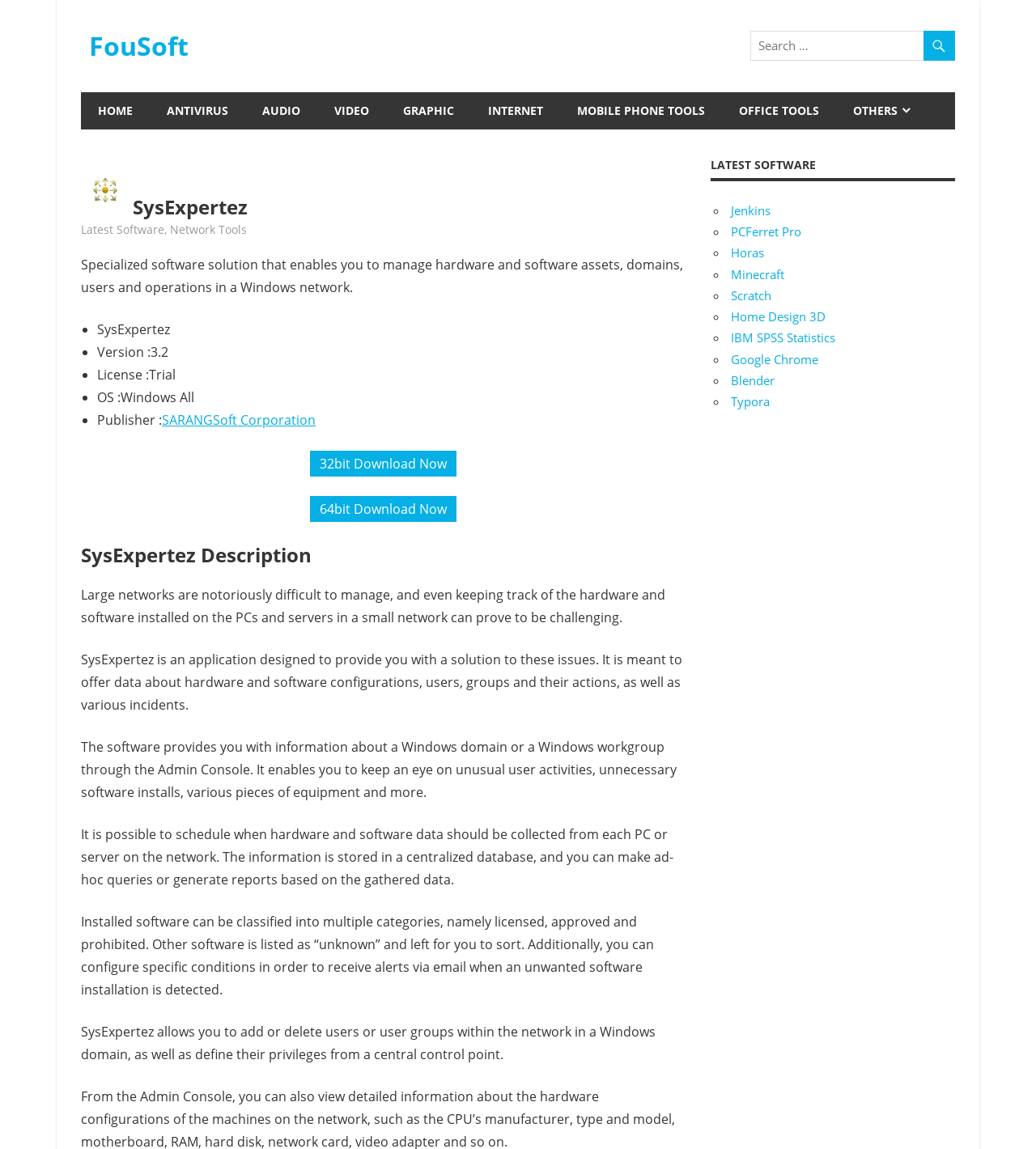What is the name of the software solution? Examine the screenshot and reply using just one word or a brief phrase.

SysExpertez